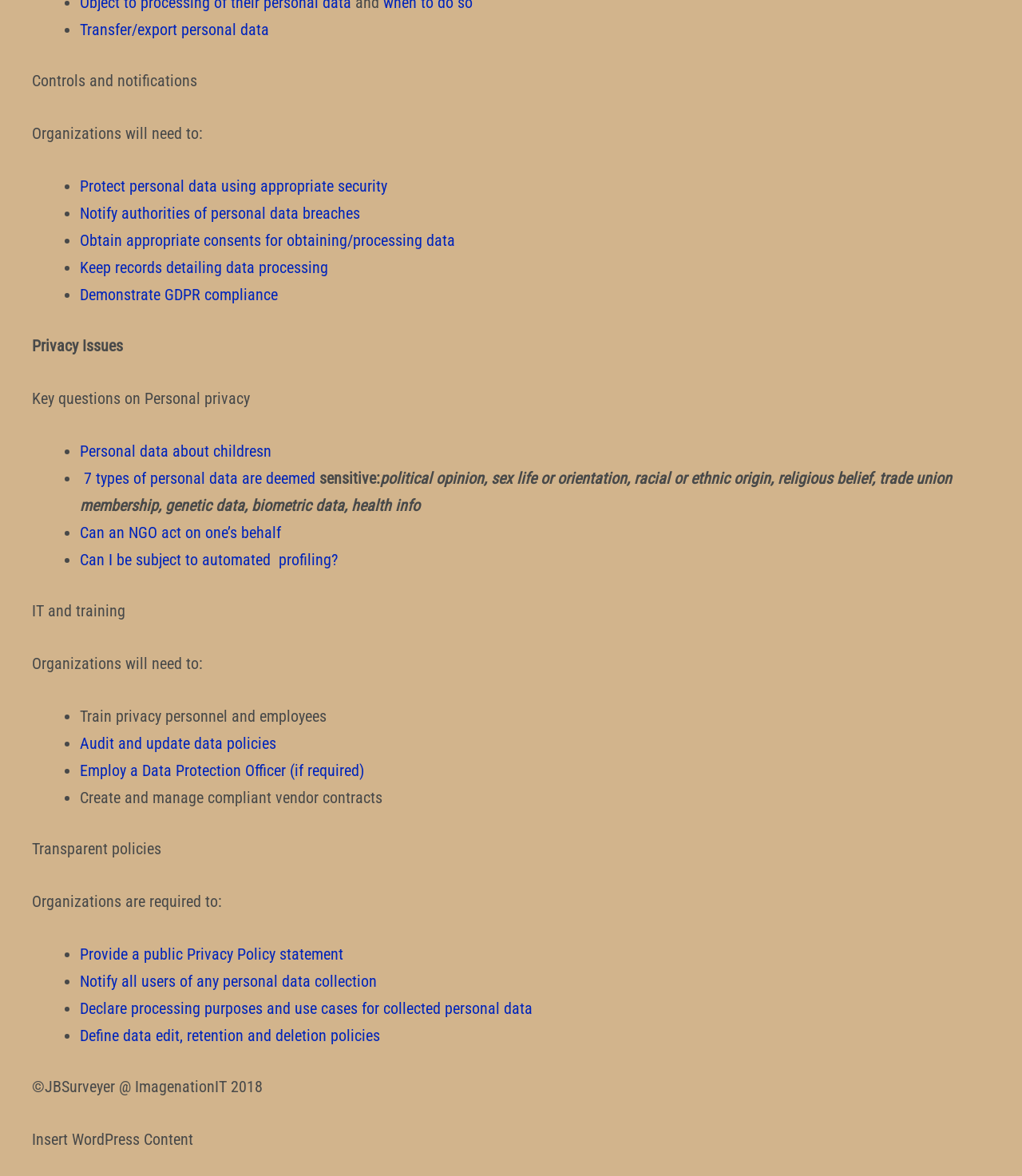Find the bounding box coordinates of the element to click in order to complete this instruction: "Click on 'Protect personal data using appropriate security'". The bounding box coordinates must be four float numbers between 0 and 1, denoted as [left, top, right, bottom].

[0.078, 0.15, 0.379, 0.166]